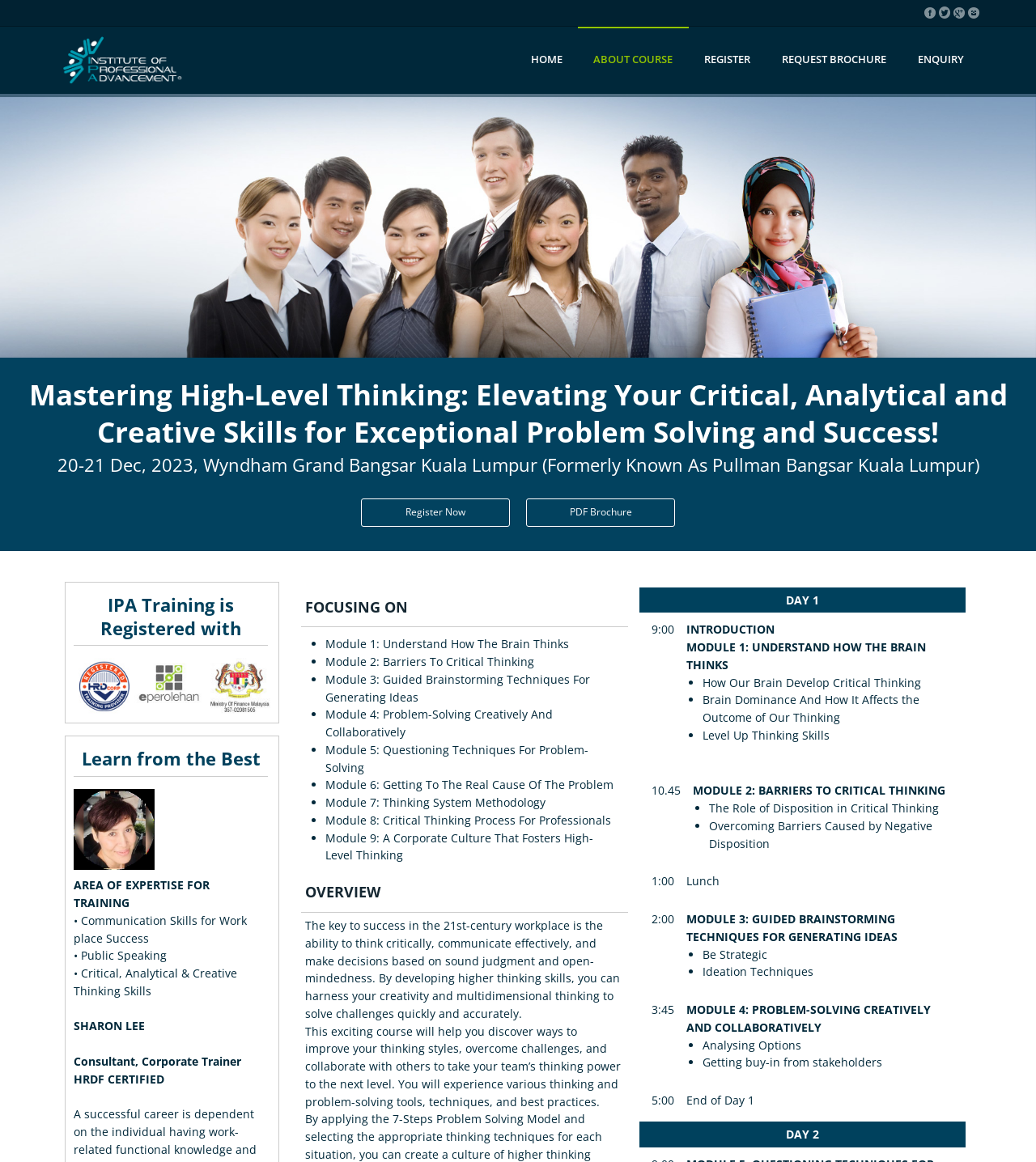What is the location of the course?
Provide a detailed answer to the question using information from the image.

The location of the course can be found in the heading element with the text '20-21 Dec, 2023, Wyndham Grand Bangsar Kuala Lumpur (Formerly Known As Pullman Bangsar Kuala Lumpur)' which is located below the course title.